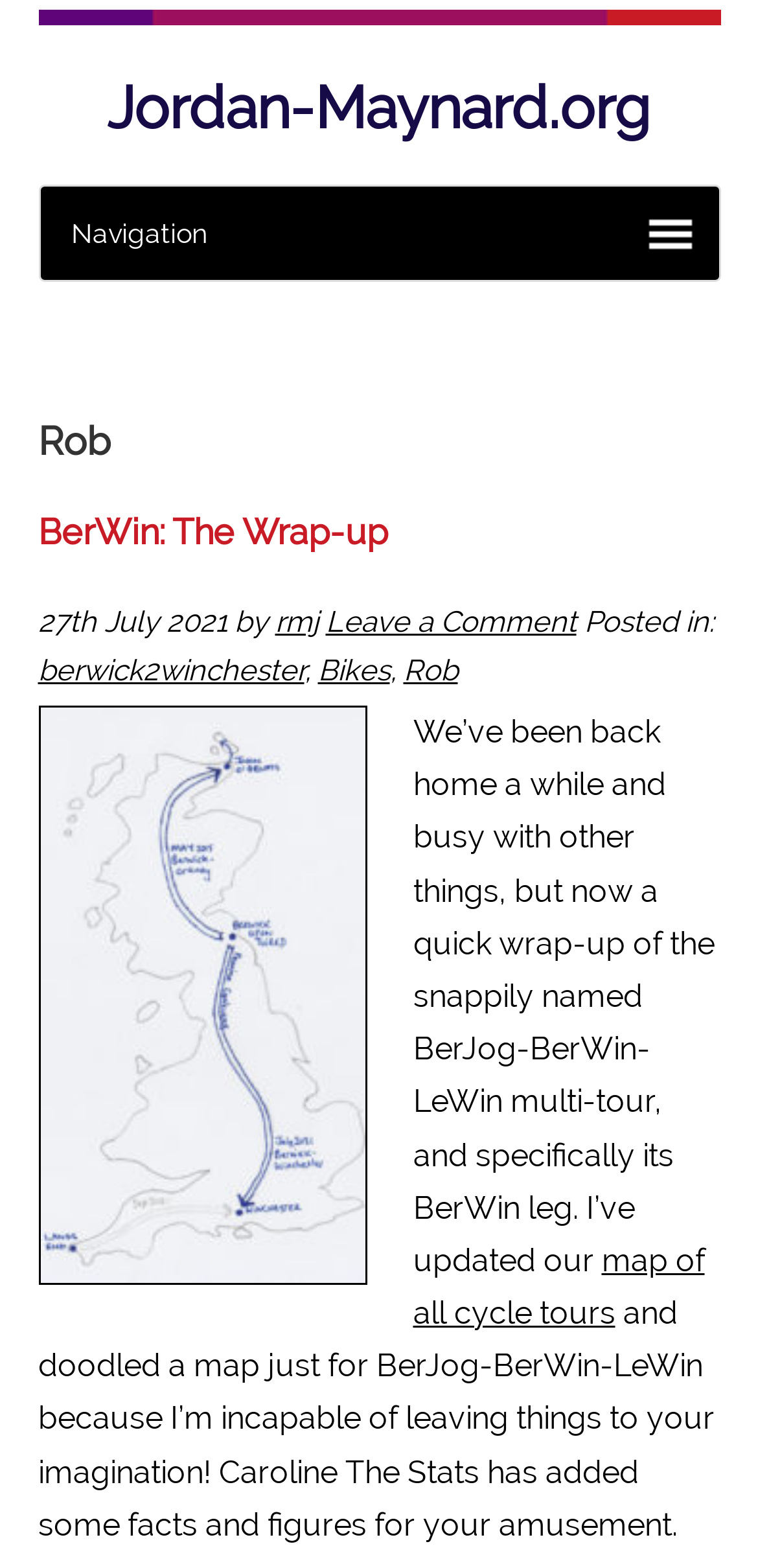Explain the features and main sections of the webpage comprehensively.

This webpage is a family website, specifically a blog post titled "BerWin: The Wrap-up". At the top, there is a heading "Jordan-Maynard.org" with a link to the website's homepage. Below it, there is a combobox that has a popup menu, but it is not expanded.

The main content of the webpage is divided into sections. The first section has a heading "Rob" and a subheading "BerWin: The Wrap-up" with a link to the same title. Below it, there is a timestamp "Tuesday, July 27, 2021, 3:42 pm" and a static text "27th July 2021". The author's name "rmj" is mentioned, along with a link to leave a comment.

The post is categorized under "berwick2winchester", "Bikes", and "Rob", with links to each category. There is an image of a map titled "Map of BerJog-BerWin-LeWin" that takes up a significant portion of the page.

The main text of the post is a summary of a cycling tour, specifically the BerWin leg of the BerJog-BerWin-LeWin multi-tour. The author mentions that they have updated their map of all cycle tours, with a link to it. The post also includes some statistics and figures added by "Caroline The Stats" for the reader's amusement.